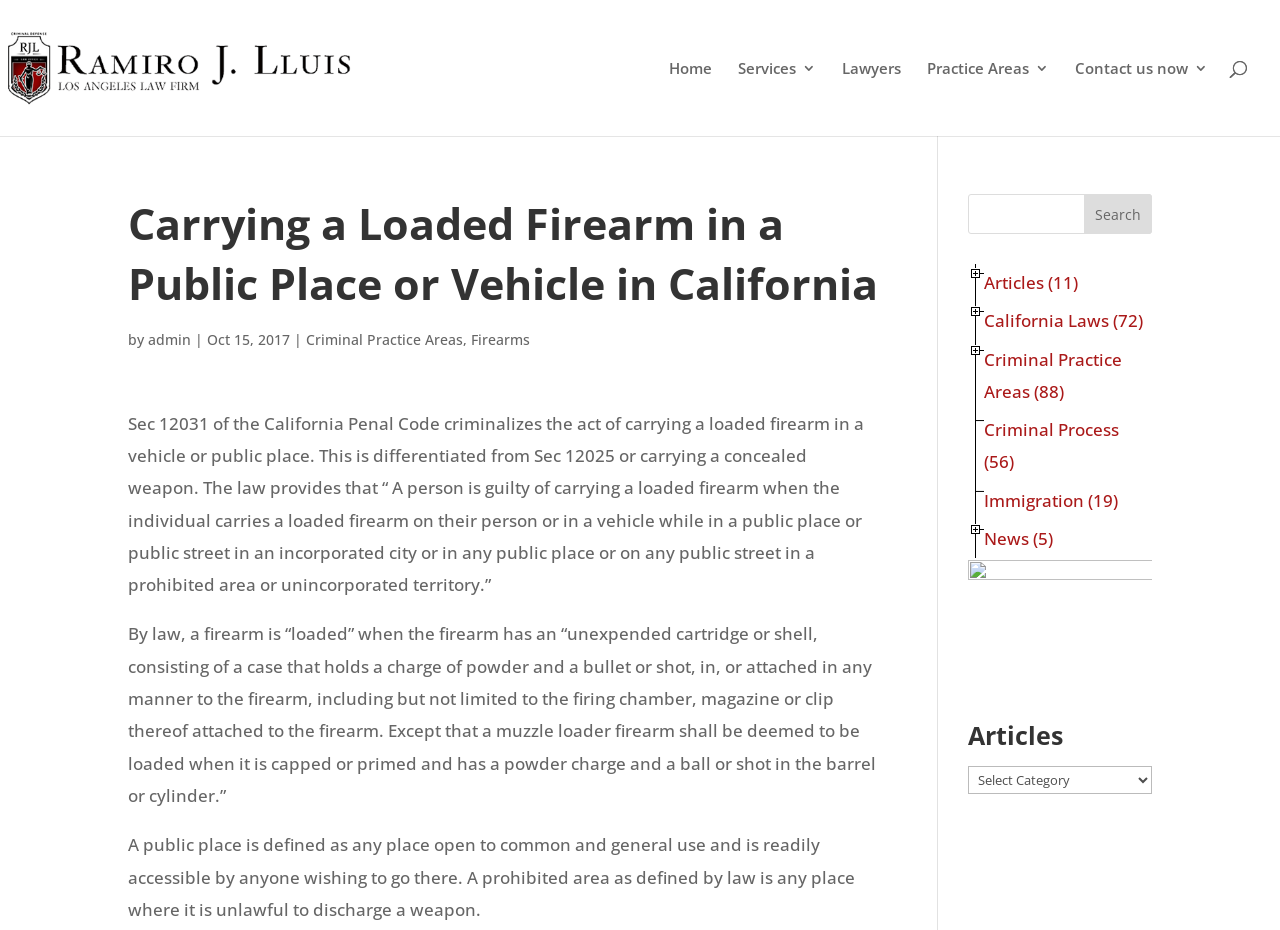Based on the image, give a detailed response to the question: What is a public place as defined by law?

As defined by law, a public place is any place open to common and general use and is readily accessible by anyone wishing to go there, as stated in the webpage.